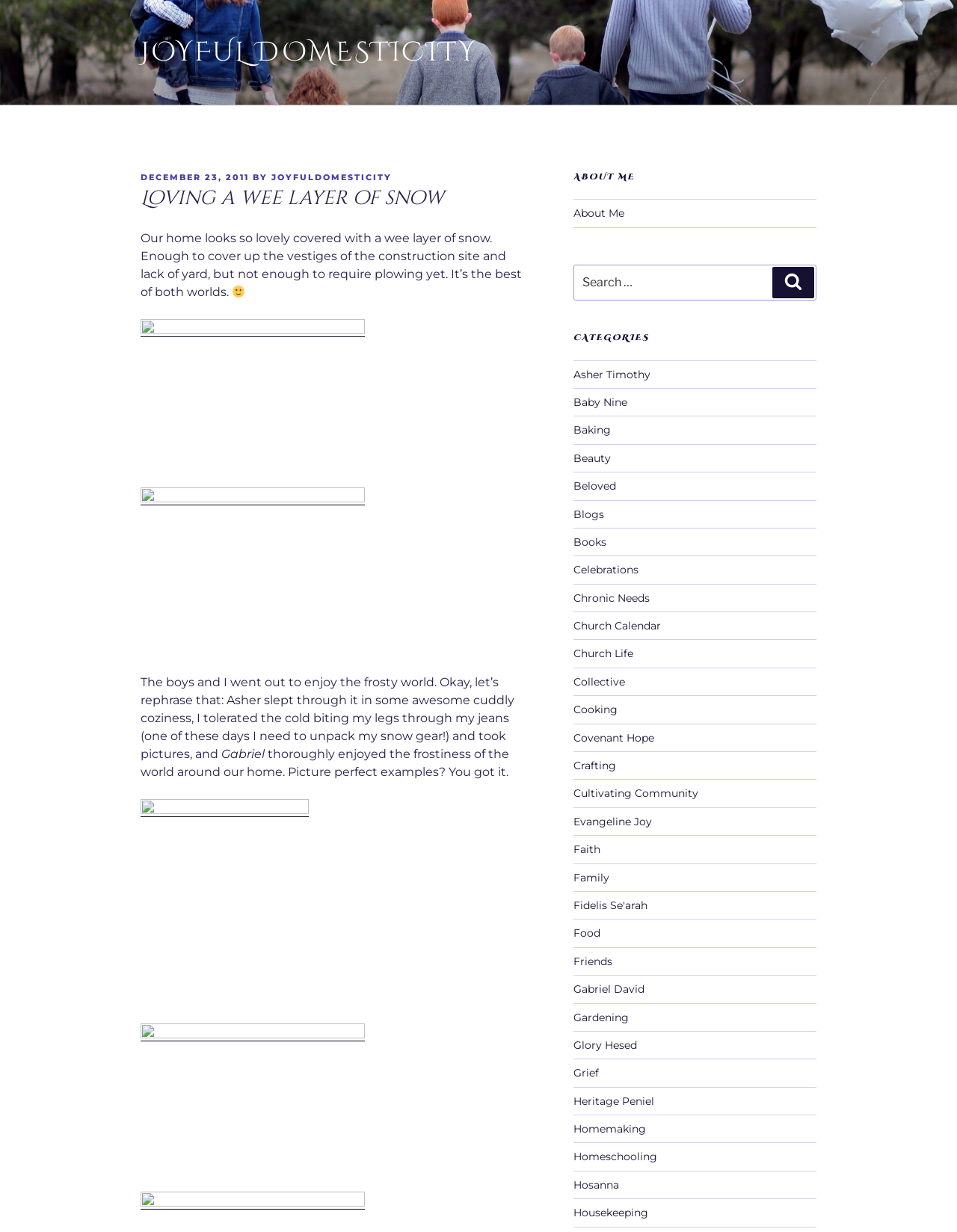Determine the bounding box coordinates for the clickable element to execute this instruction: "Click on the 'CATEGORIES' link". Provide the coordinates as four float numbers between 0 and 1, i.e., [left, top, right, bottom].

[0.599, 0.27, 0.853, 0.279]